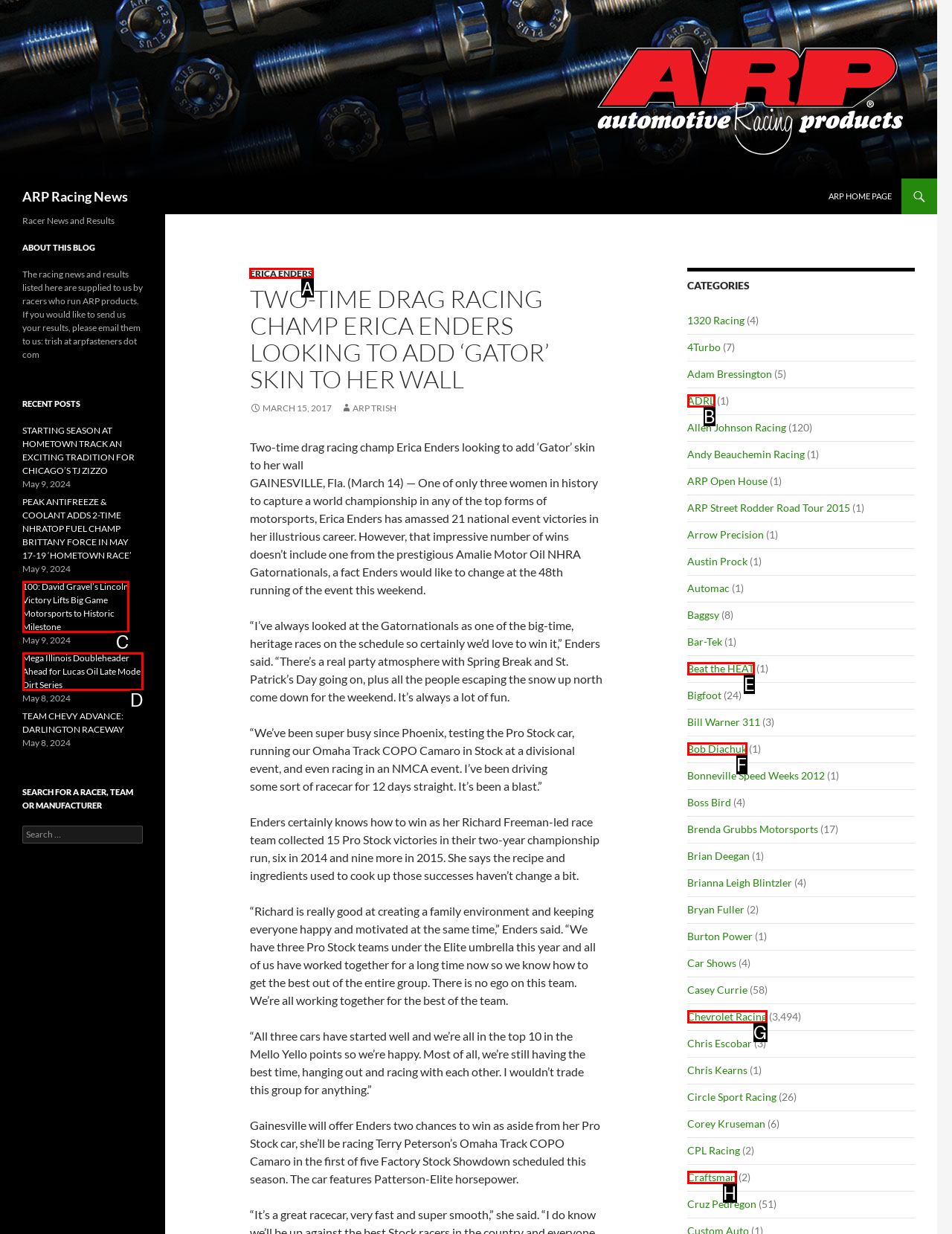For the given instruction: Go to Erica Enders' page, determine which boxed UI element should be clicked. Answer with the letter of the corresponding option directly.

A